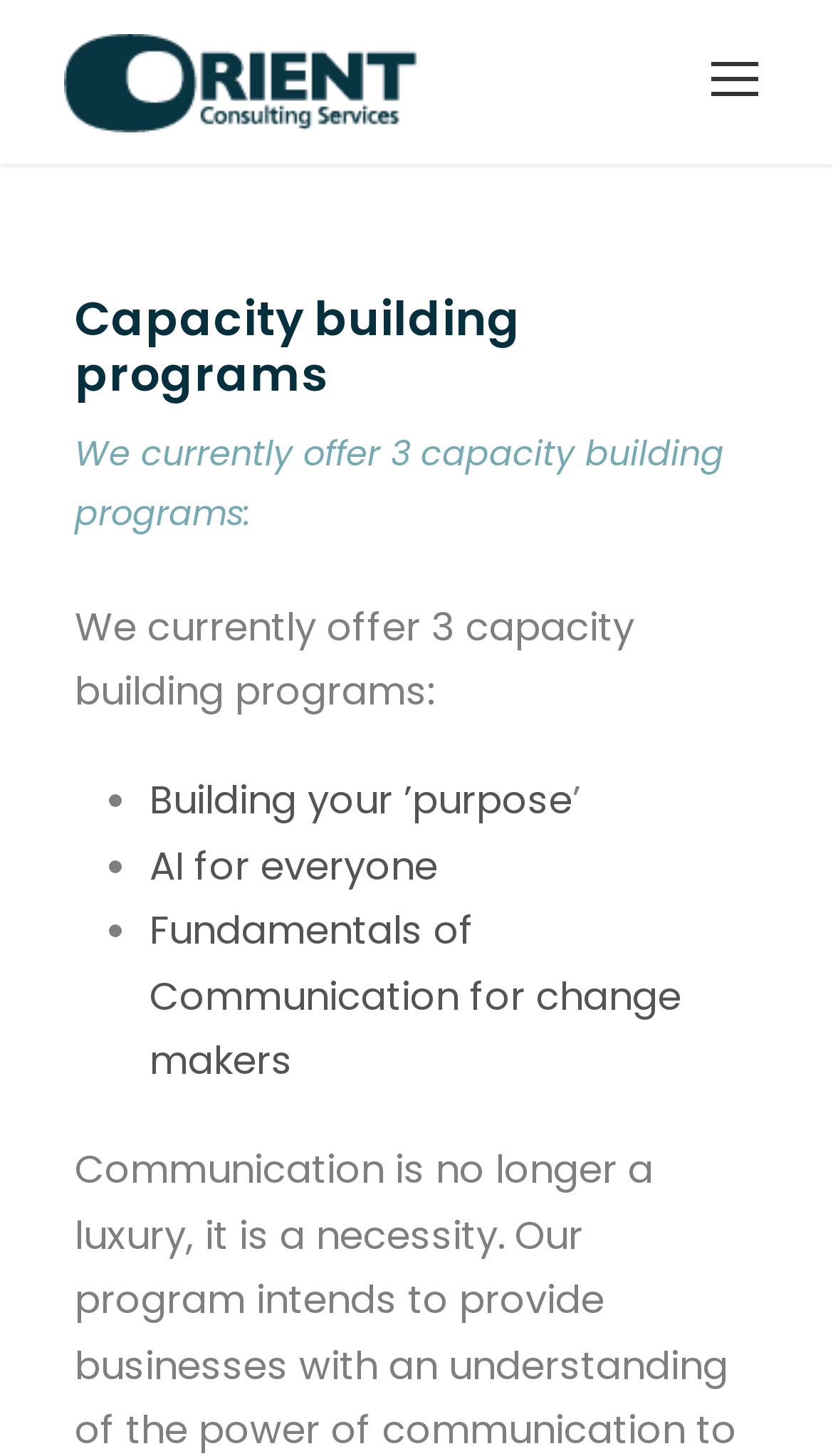How many capacity building programs are currently offered? Examine the screenshot and reply using just one word or a brief phrase.

3